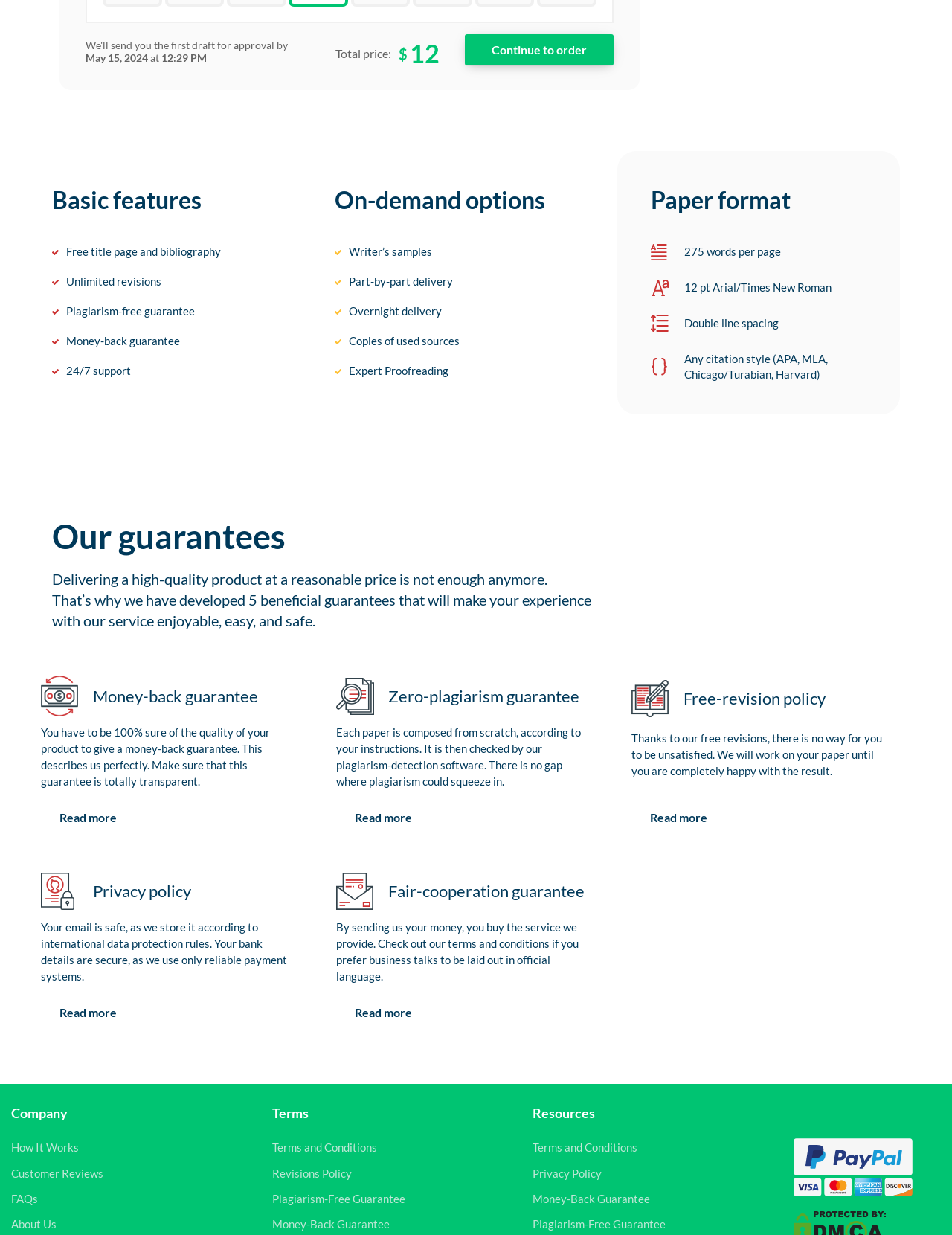What are the two categories of features listed on the webpage?
Using the image as a reference, give a one-word or short phrase answer.

Basic features and On-demand options